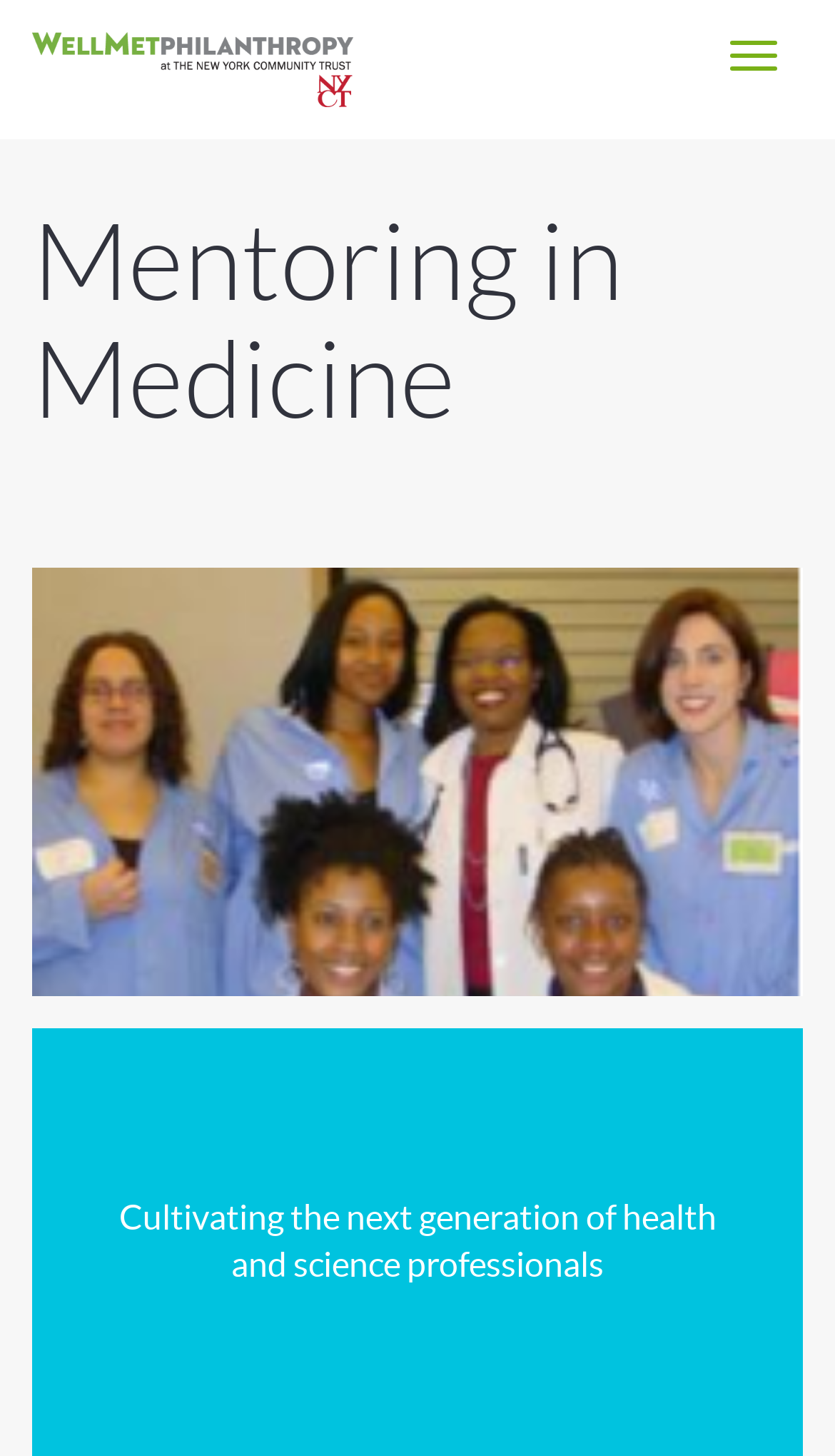Using the webpage screenshot, locate the HTML element that fits the following description and provide its bounding box: "Toggle navigation".

[0.846, 0.013, 0.959, 0.063]